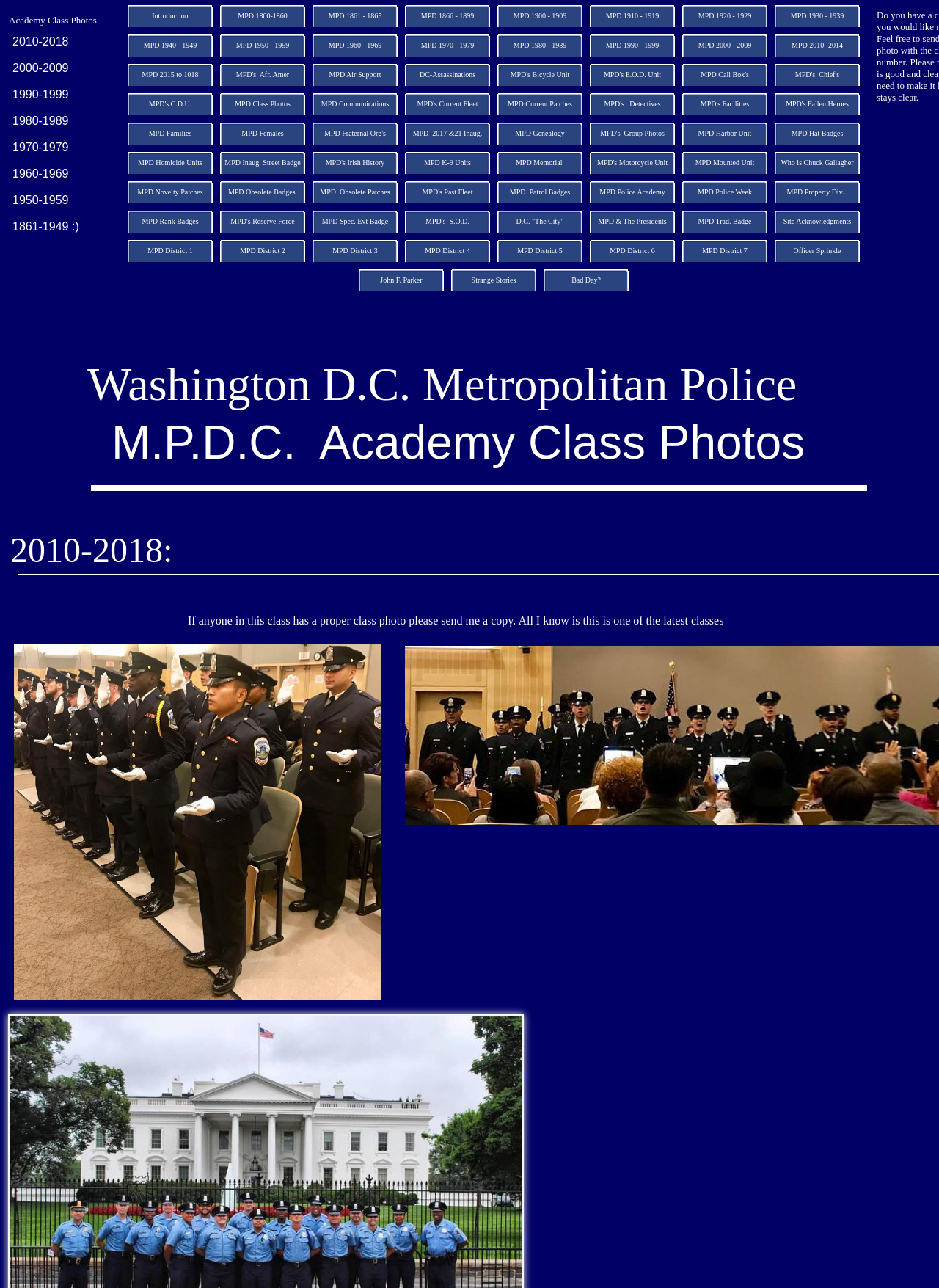Respond with a single word or phrase for the following question: 
What is the text of the first link in the second row?

MPD 1940-1949